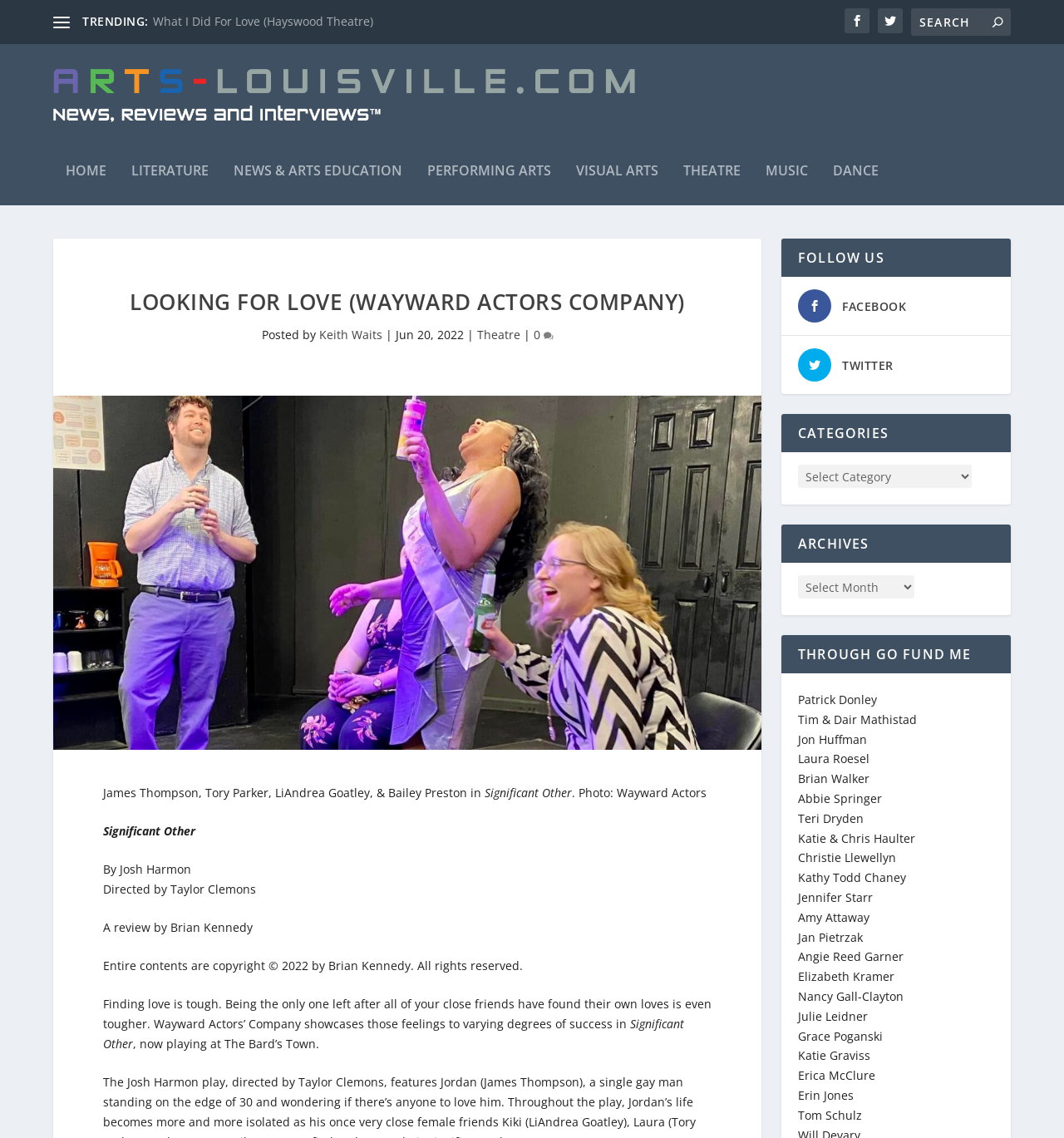Identify the bounding box coordinates necessary to click and complete the given instruction: "Read the review by Brian Kennedy".

[0.097, 0.808, 0.238, 0.822]